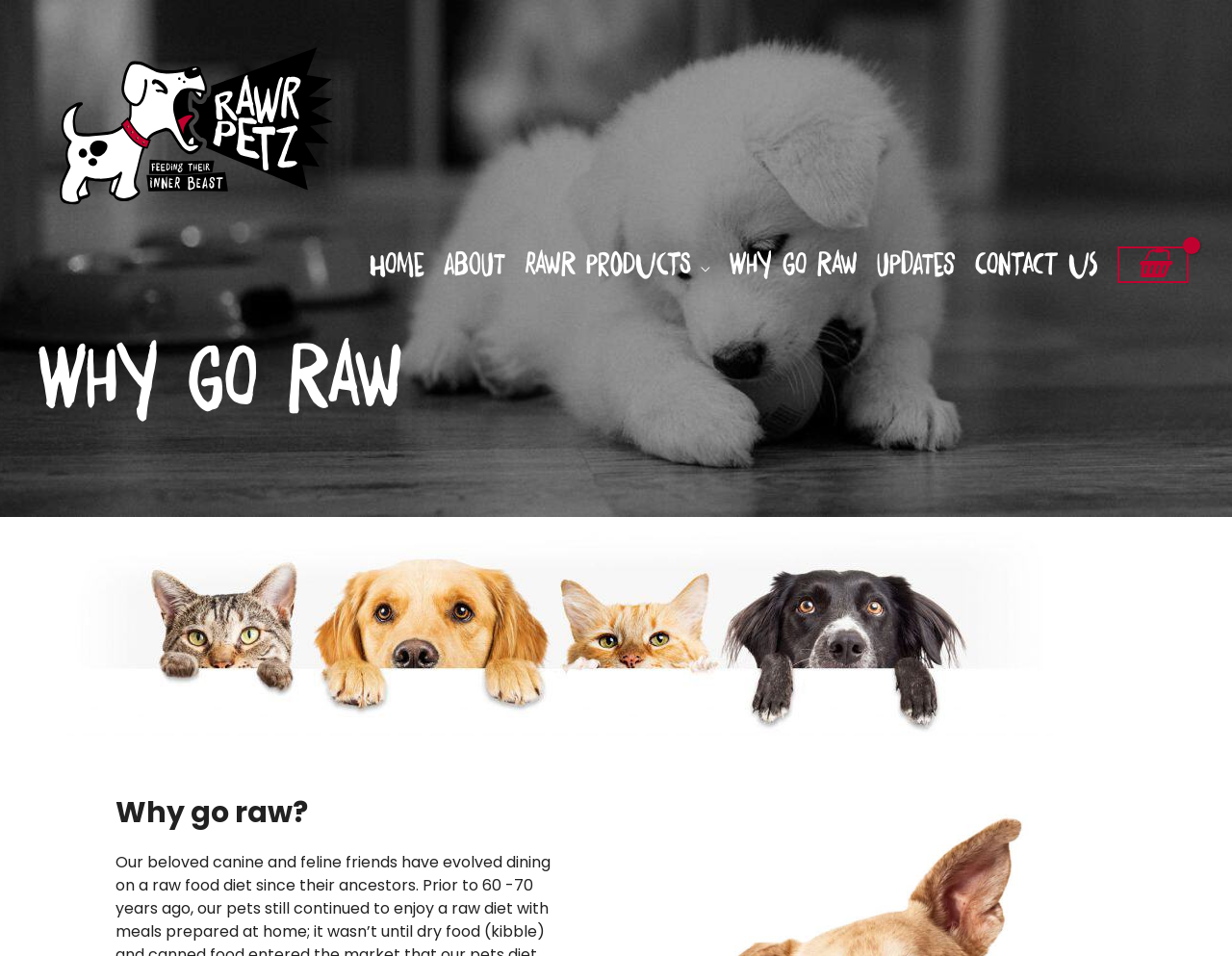Please find the bounding box coordinates of the clickable region needed to complete the following instruction: "view rawr products". The bounding box coordinates must consist of four float numbers between 0 and 1, i.e., [left, top, right, bottom].

[0.418, 0.252, 0.584, 0.302]